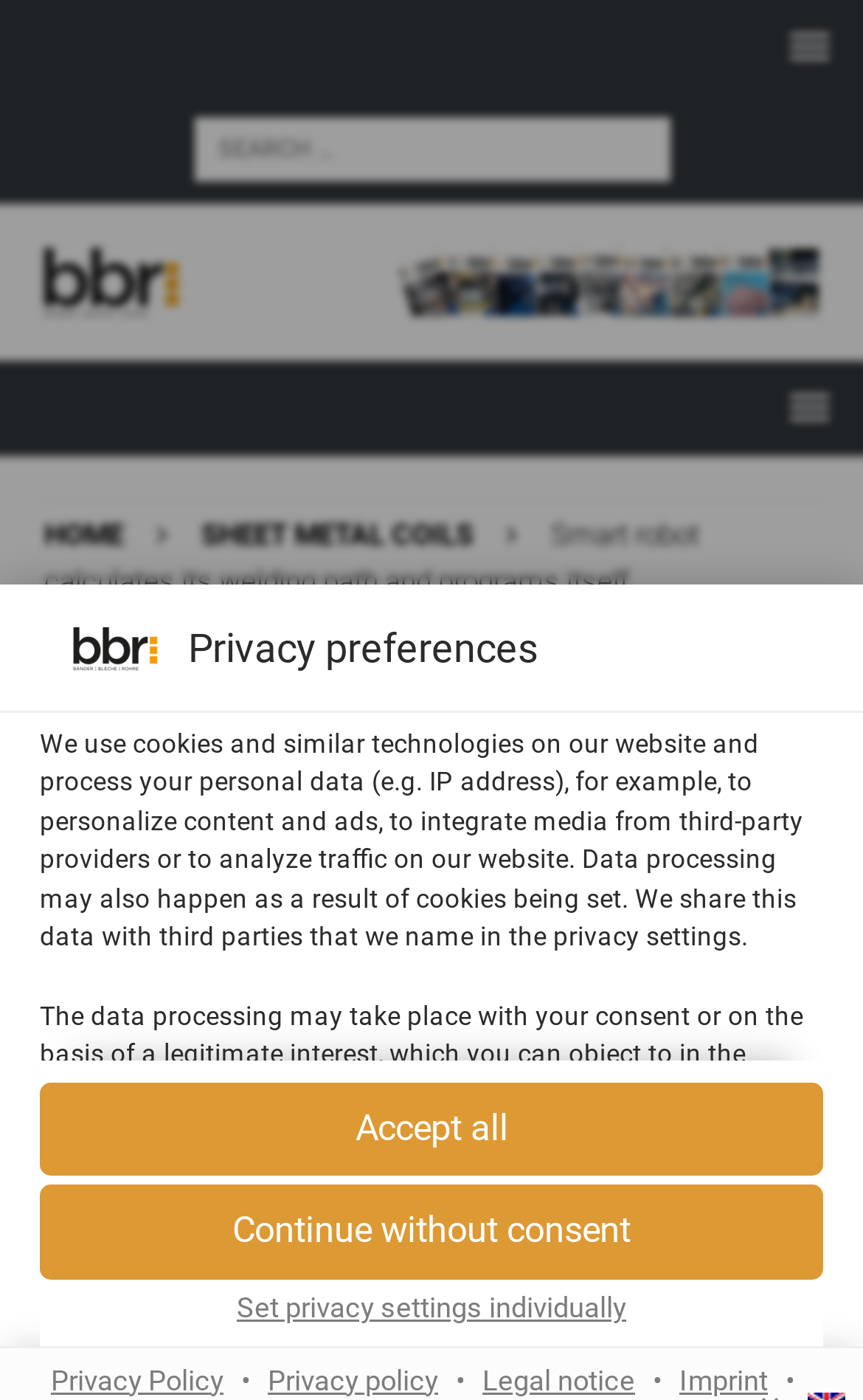Can you provide the bounding box coordinates for the element that should be clicked to implement the instruction: "View legal notice"?

[0.546, 0.974, 0.749, 0.997]